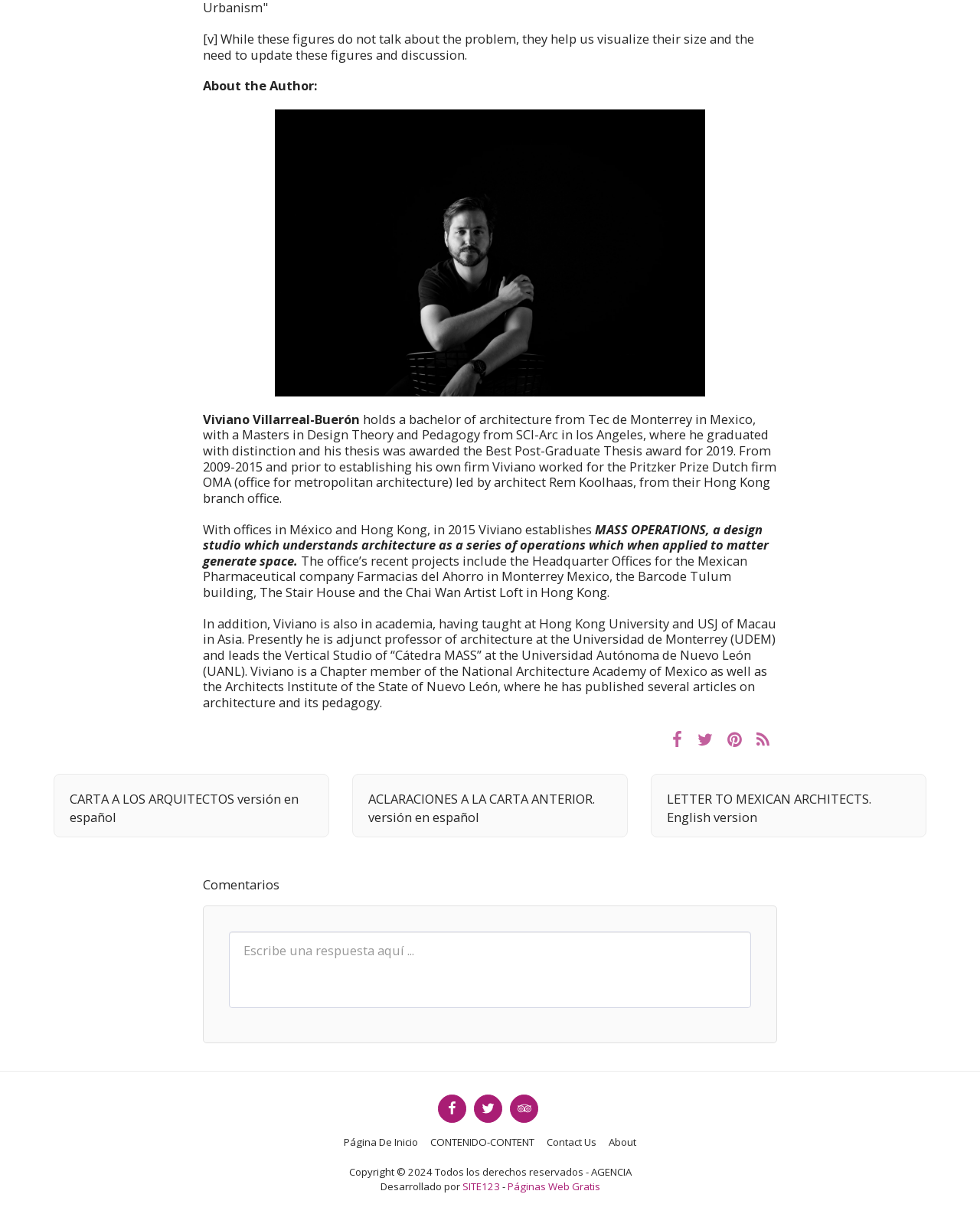Identify the bounding box coordinates of the clickable section necessary to follow the following instruction: "Click the link to go to the home page". The coordinates should be presented as four float numbers from 0 to 1, i.e., [left, top, right, bottom].

[0.351, 0.932, 0.427, 0.945]